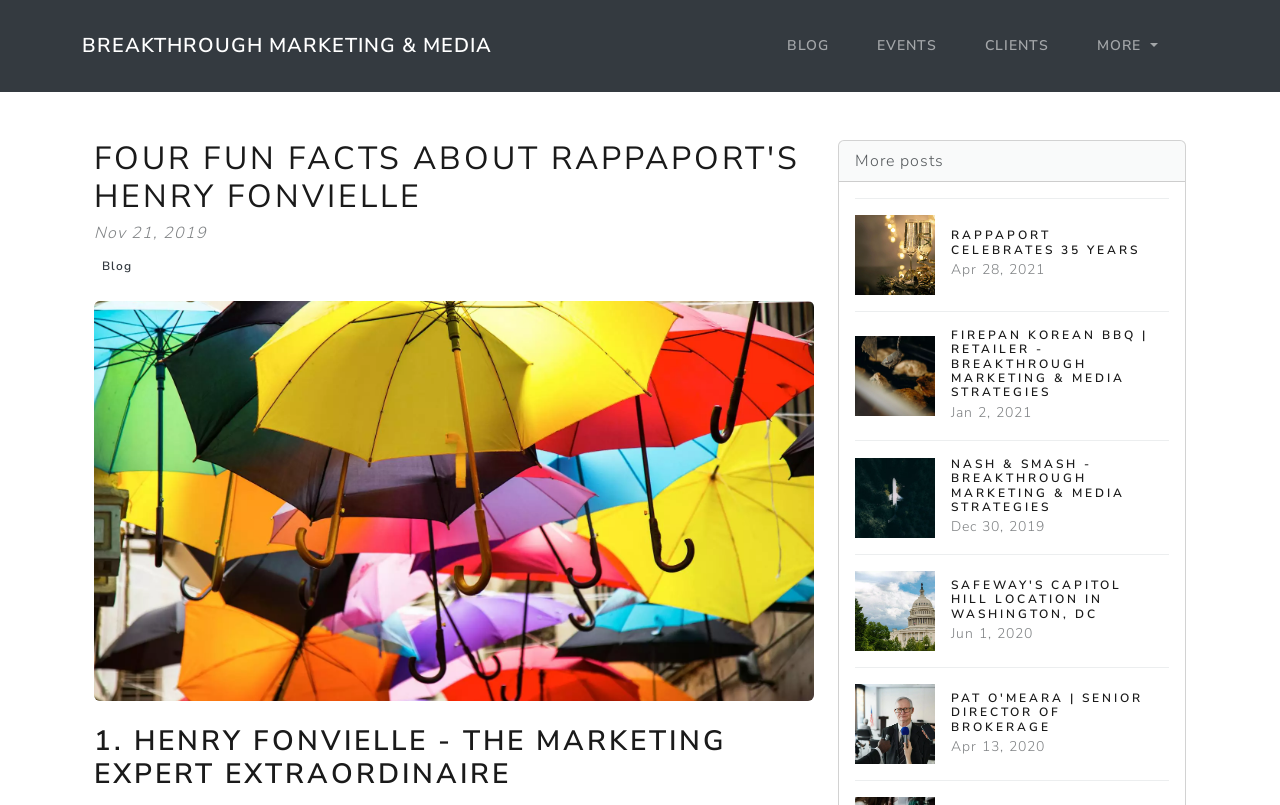Summarize the contents and layout of the webpage in detail.

The webpage is about Henry Fonvielle, a renowned marketer at Breakthrough Marketing & Media Strategies. At the top, there are four links: "BREAKTHROUGH MARKETING & MEDIA", "BLOG", "EVENTS", and "CLIENTS", followed by a "MORE" button. Below these links, there is a header section with a title "FOUR FUN FACTS ABOUT RAPPAPORT'S HENRY FONVIELLE" and a date "Nov 21, 2019". 

To the right of the header section, there is a figure containing an image. Below the header section, there is a heading "1. HENRY FONVIELLE - THE MARKETING EXPERT EXTRAORDINAIRE". 

On the right side of the page, there are five links to blog posts, each with an image and a heading. The posts are titled "RAPPAPORT CELEBRATES 35 YEARS", "FIREPAN KOREAN BBQ | RETAILER - BREAKTHROUGH MARKETING & MEDIA STRATEGIES", "NASH & SMASH - BREAKTHROUGH MARKETING & MEDIA STRATEGIES", "SAFEWAY'S CAPITOL HILL LOCATION IN WASHINGTON, DC", and "PAT O'MEARA | SENIOR DIRECTOR OF BROKERAGE". Each post has a brief description and a date.